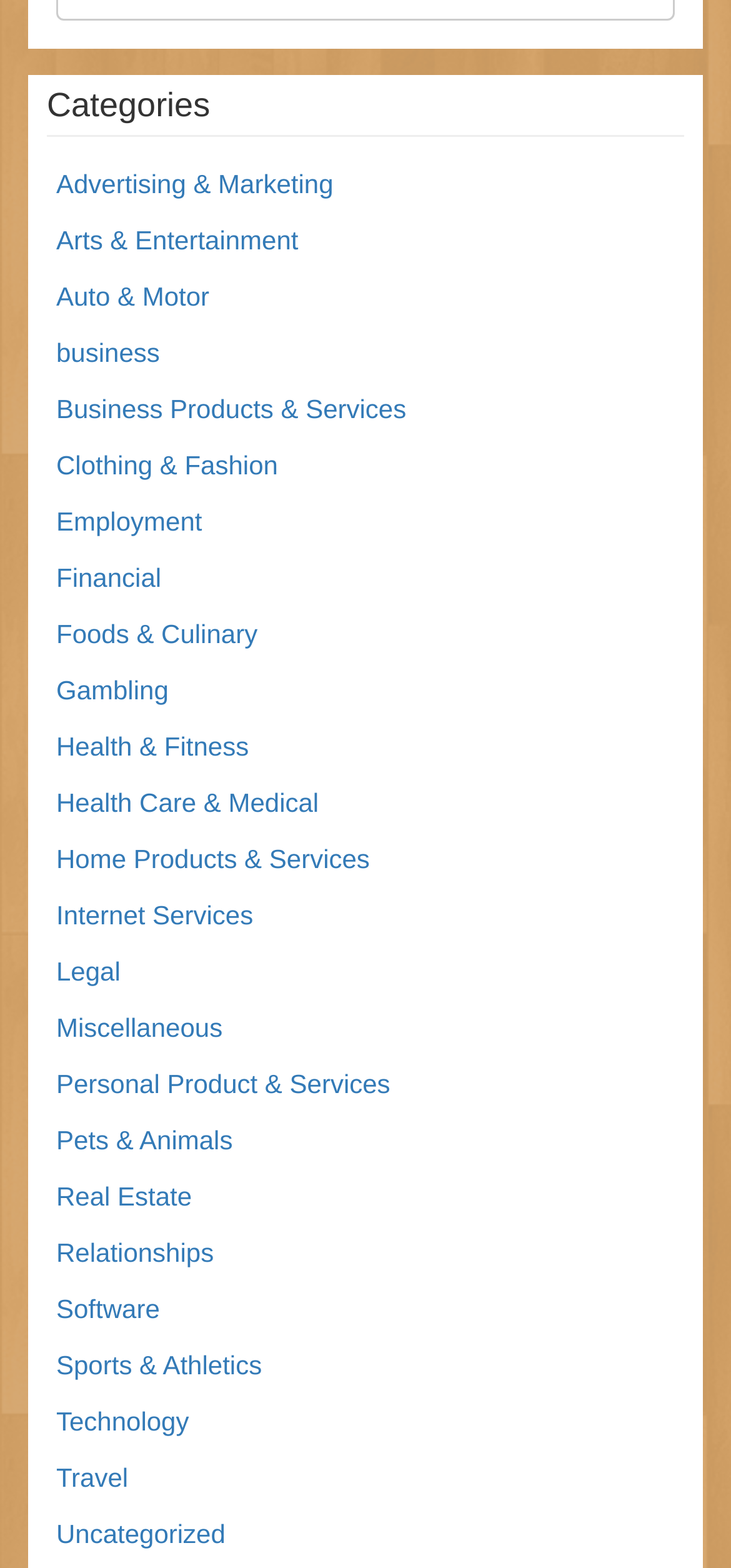Please give the bounding box coordinates of the area that should be clicked to fulfill the following instruction: "Visit Travel". The coordinates should be in the format of four float numbers from 0 to 1, i.e., [left, top, right, bottom].

[0.077, 0.933, 0.175, 0.952]